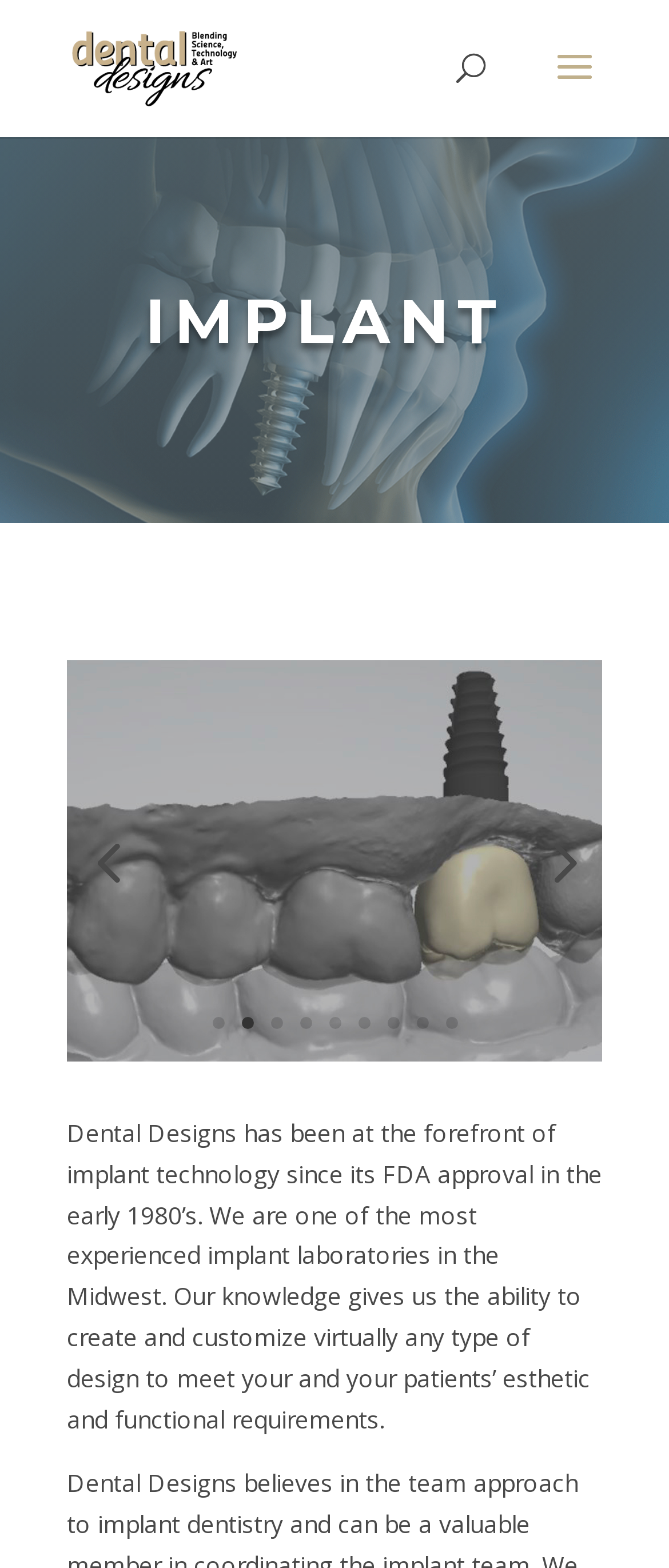Indicate the bounding box coordinates of the element that must be clicked to execute the instruction: "click on the screwretained-2 link". The coordinates should be given as four float numbers between 0 and 1, i.e., [left, top, right, bottom].

[0.1, 0.661, 0.9, 0.681]